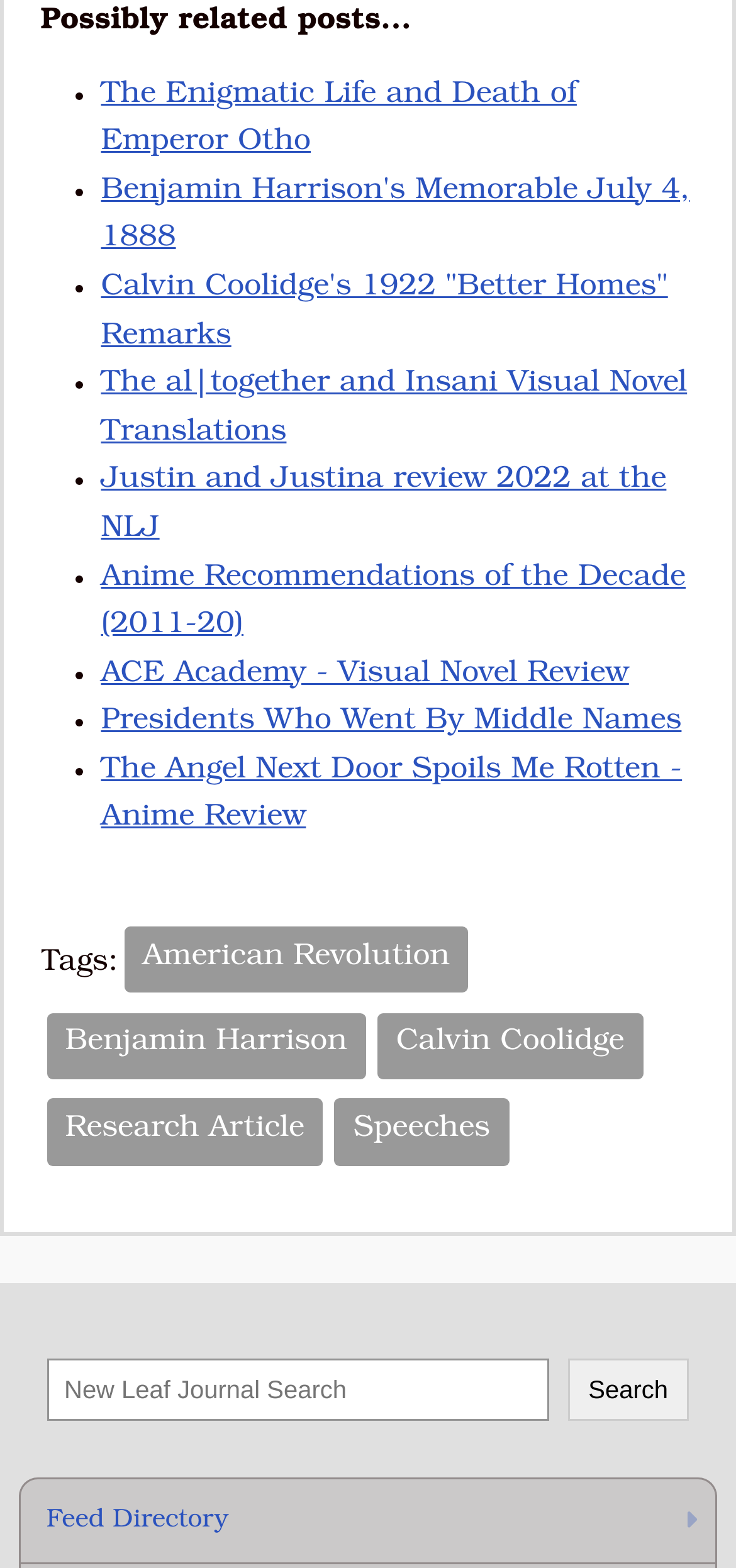Please identify the bounding box coordinates of the region to click in order to complete the given instruction: "Browse posts tagged with American Revolution". The coordinates should be four float numbers between 0 and 1, i.e., [left, top, right, bottom].

[0.168, 0.591, 0.637, 0.633]